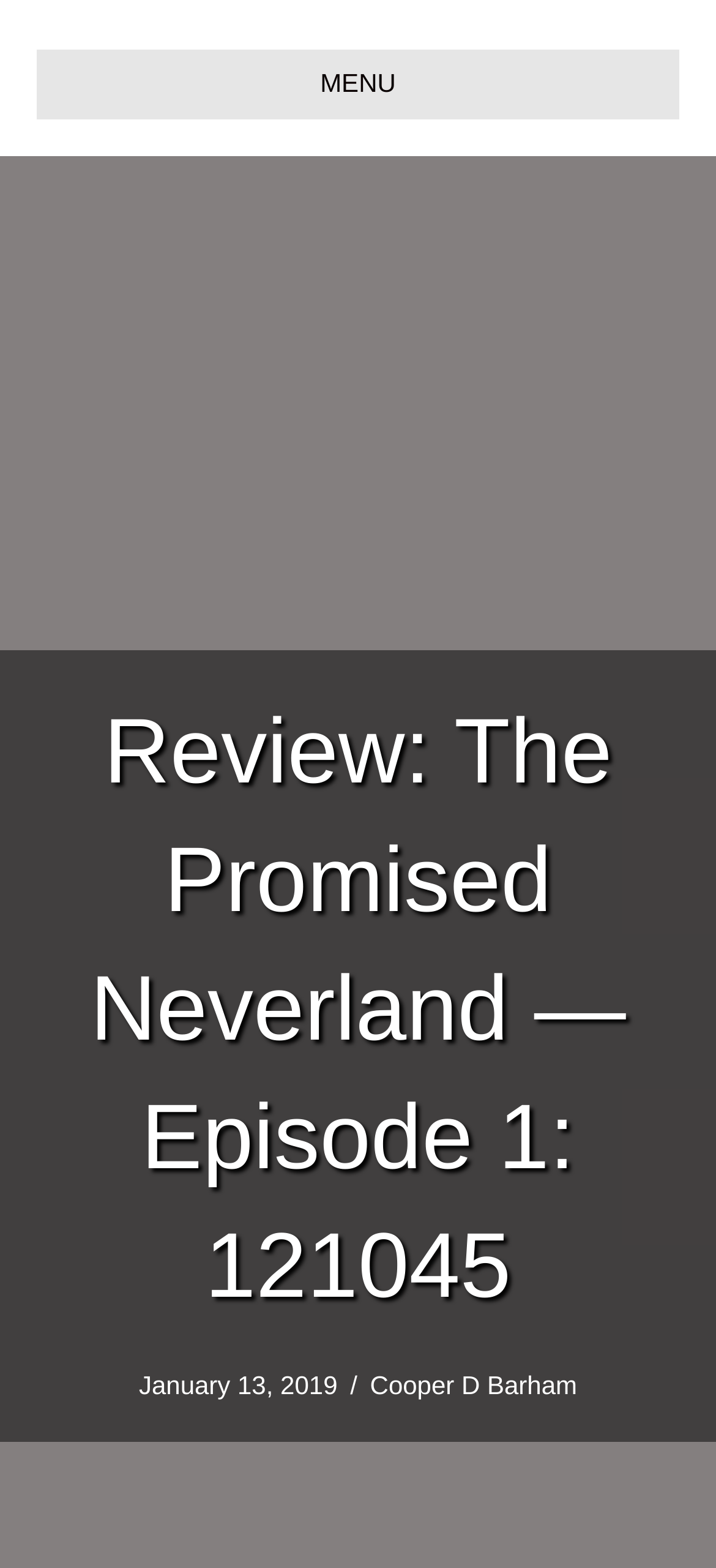What is the name of the website?
Look at the image and respond with a one-word or short-phrase answer.

Geeks Under Grace